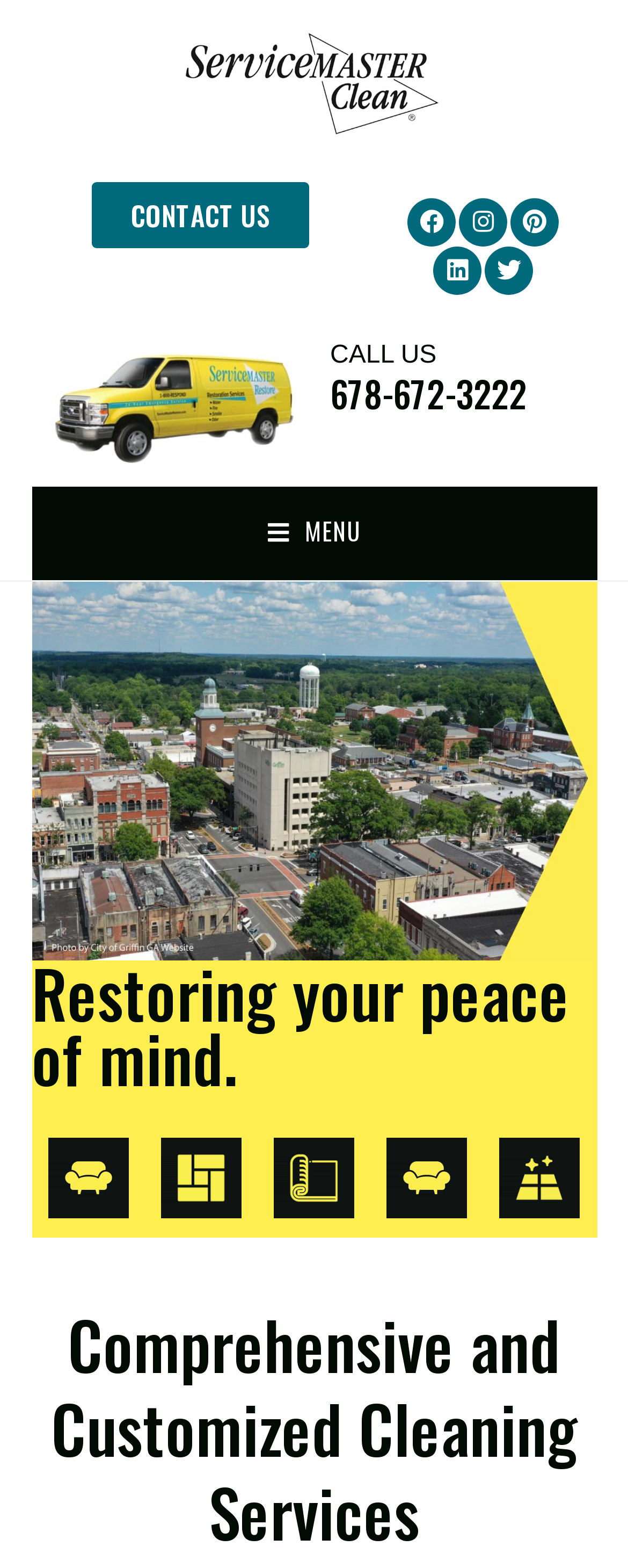Is there a contact us link?
Carefully analyze the image and provide a detailed answer to the question.

I found the 'CONTACT US' link at the top of the page, which suggests that users can click on it to get in touch with the service provider.